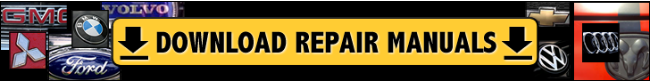What is the purpose of the banner's design?
Give a one-word or short phrase answer based on the image.

To attract attention